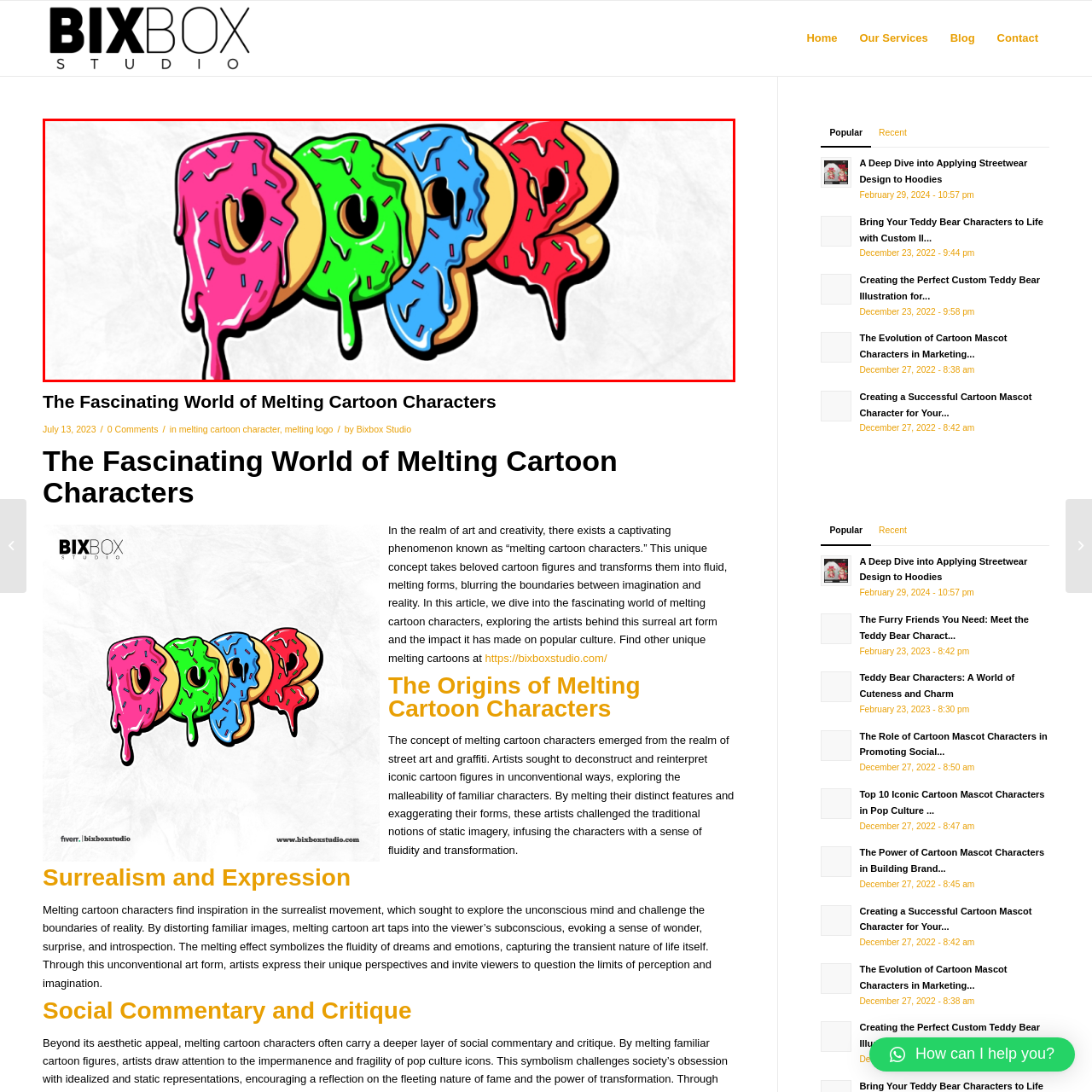Provide a thorough caption for the image that is surrounded by the red boundary.

The image features a vibrant and playful illustration of the word "DOPE" crafted in a cartoon style, resembling colorful donuts. Each letter is uniquely designed with a glossy, melting effect that adds a whimsical touch. The letters are primarily adorned in bold shades of pink, green, blue, and red, with sprinkles adorning their surfaces, enhancing the visual appeal. This artistic representation blends the delightful aesthetics of sweet treats with a modern, urban twist, embodying the fun and creativity associated with melting cartoon characters. The backdrop is a subtle light color that highlights the vivid colors of the donuts, making the design stand out as a captivating example of contemporary pop culture artistry.